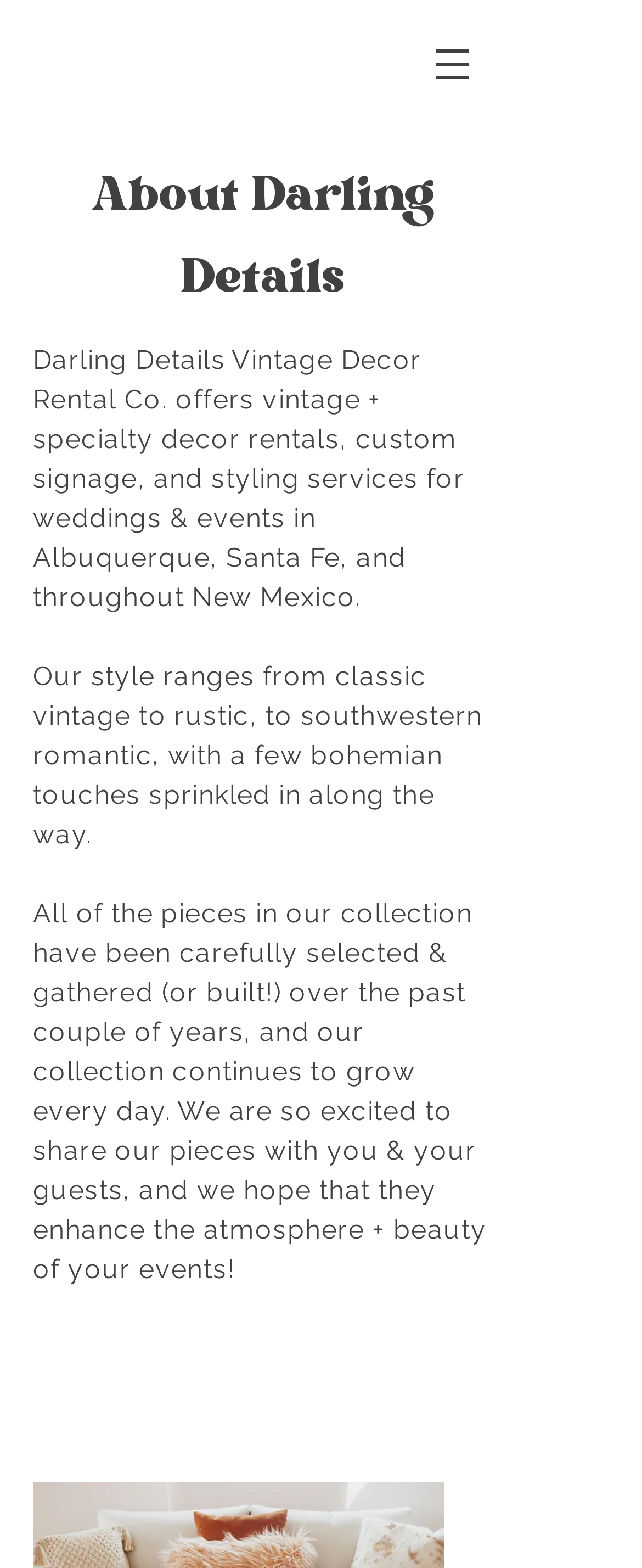What is the style range of Darling Details' decor?
Using the image as a reference, answer with just one word or a short phrase.

Classic vintage to rustic